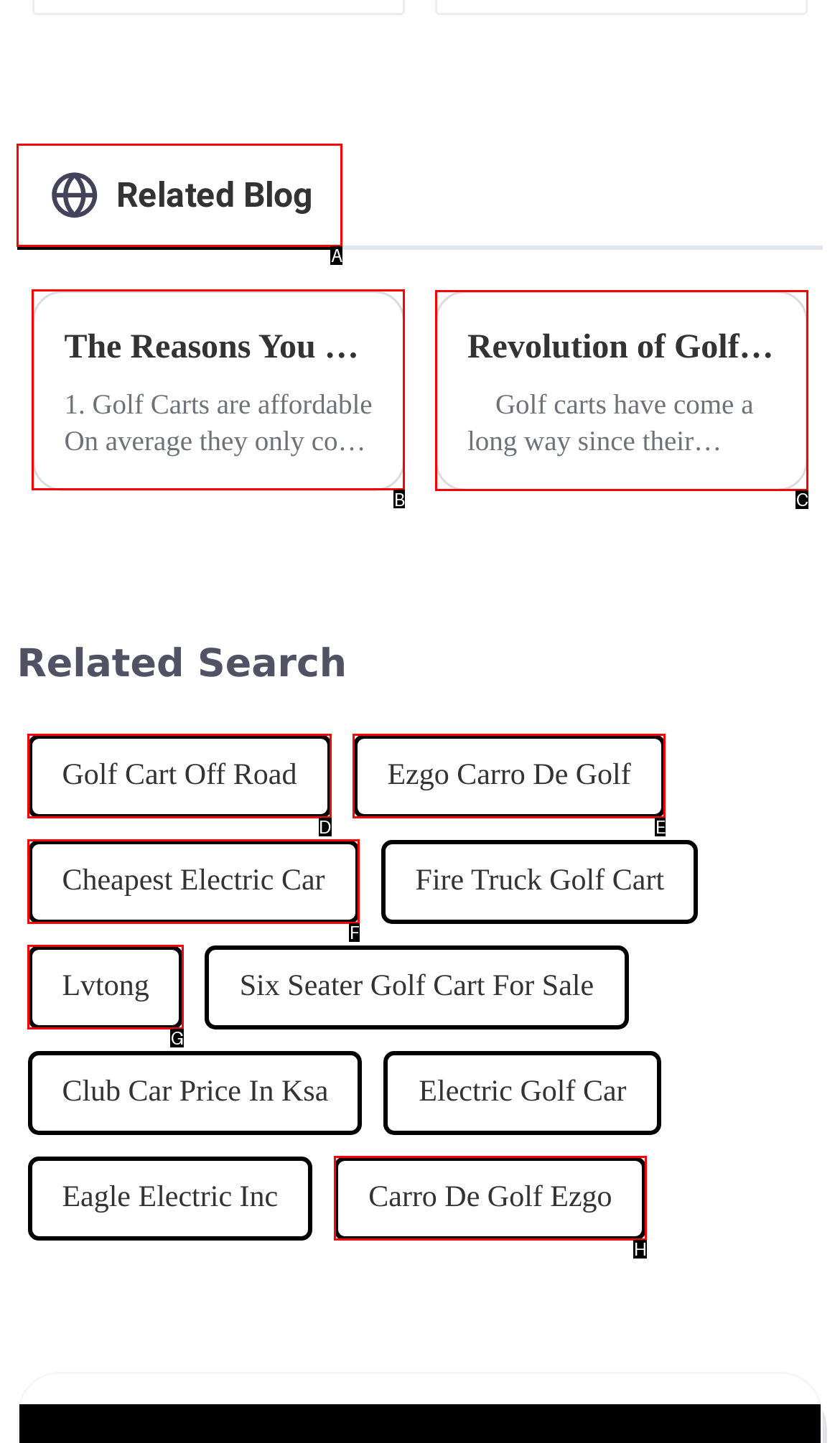Select the right option to accomplish this task: Learn about the revolution of golf carts. Reply with the letter corresponding to the correct UI element.

C